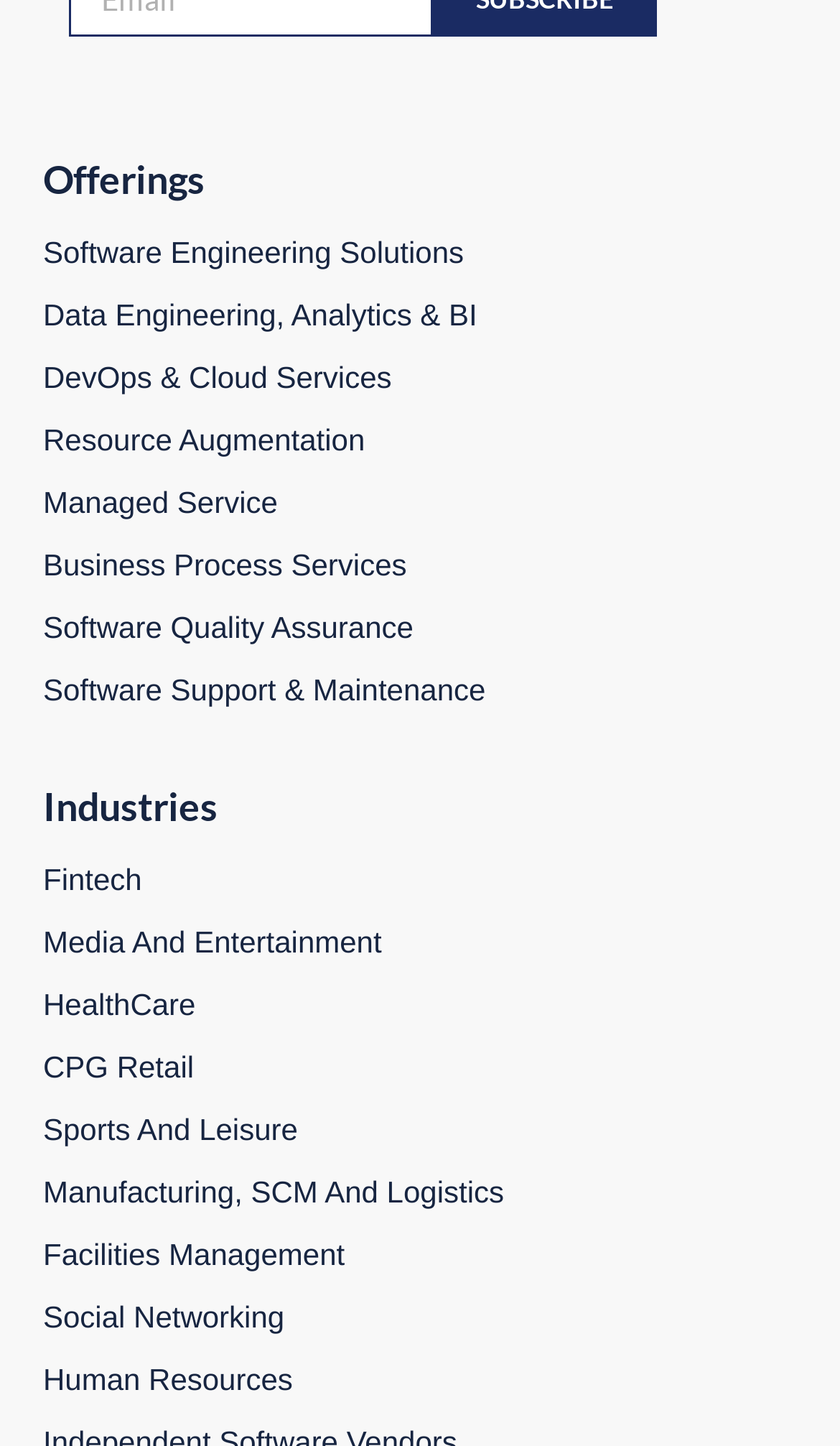Analyze the image and provide a detailed answer to the question: How many links are listed under Industries?

Upon counting the links listed under the 'Industries' section, I found that there are 10 links in total, including 'Fintech', 'Media And Entertainment', 'HealthCare', and more.